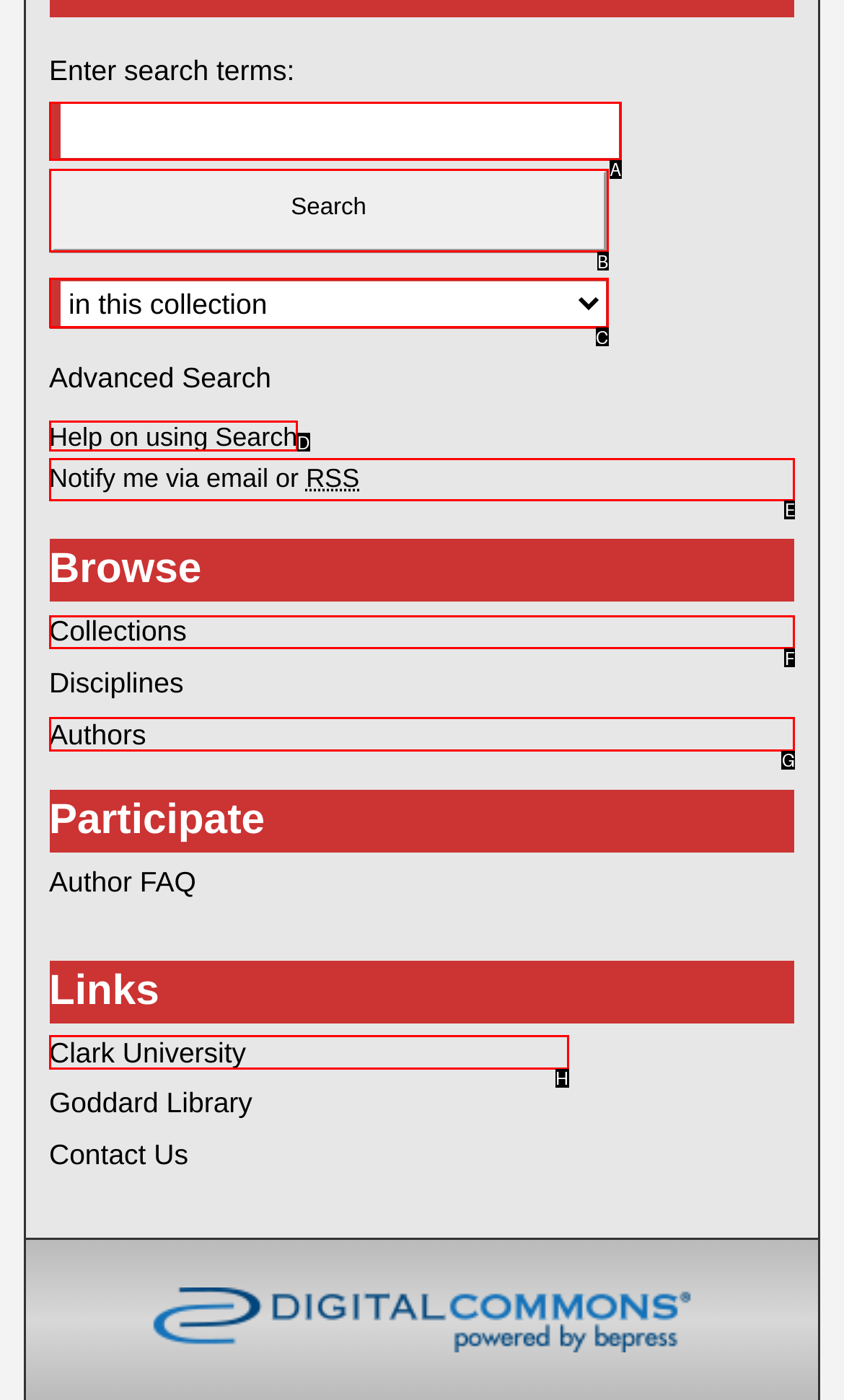Assess the description: Collections and select the option that matches. Provide the letter of the chosen option directly from the given choices.

F